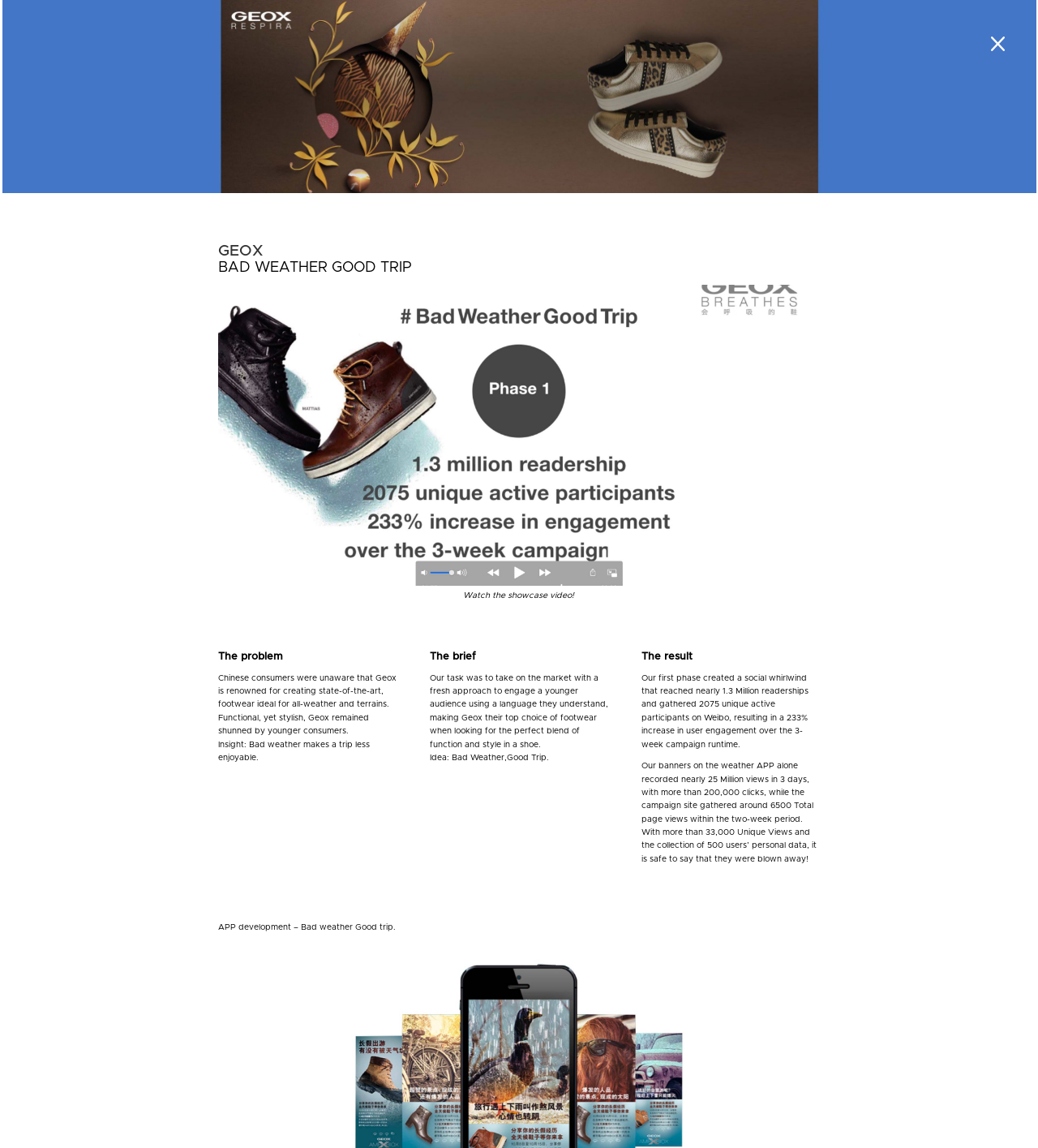Based on the image, please elaborate on the answer to the following question:
What is the number of unique views mentioned on the webpage?

The number of unique views mentioned on the webpage is 33,000 as stated in the static text element with the text 'With more than 33,000 Unique Views and the collection of 500 users’ personal data, it is safe to say that they were blown away!'